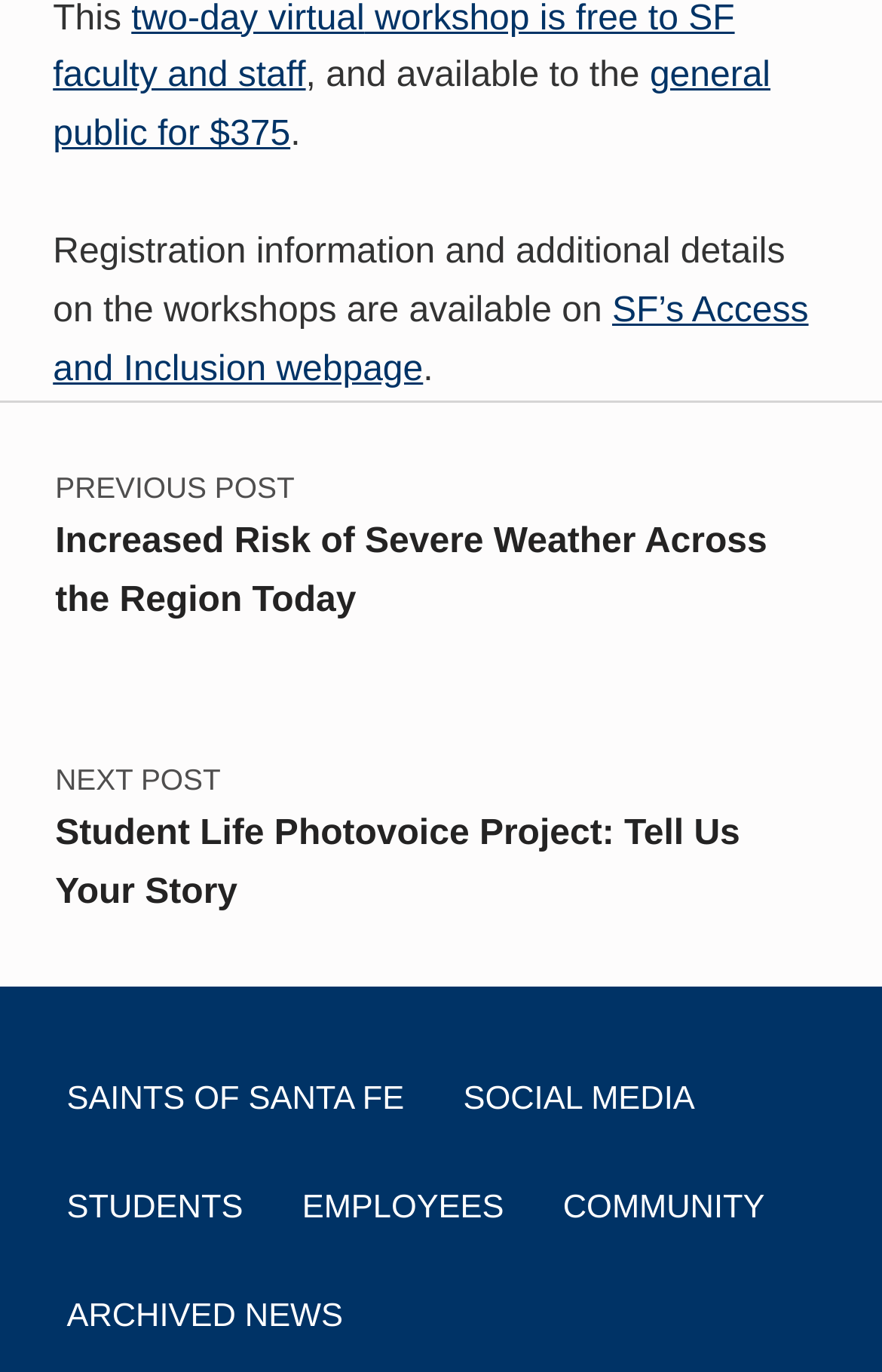What is the title of the previous post?
Answer with a single word or short phrase according to what you see in the image.

Increased Risk of Severe Weather Across the Region Today